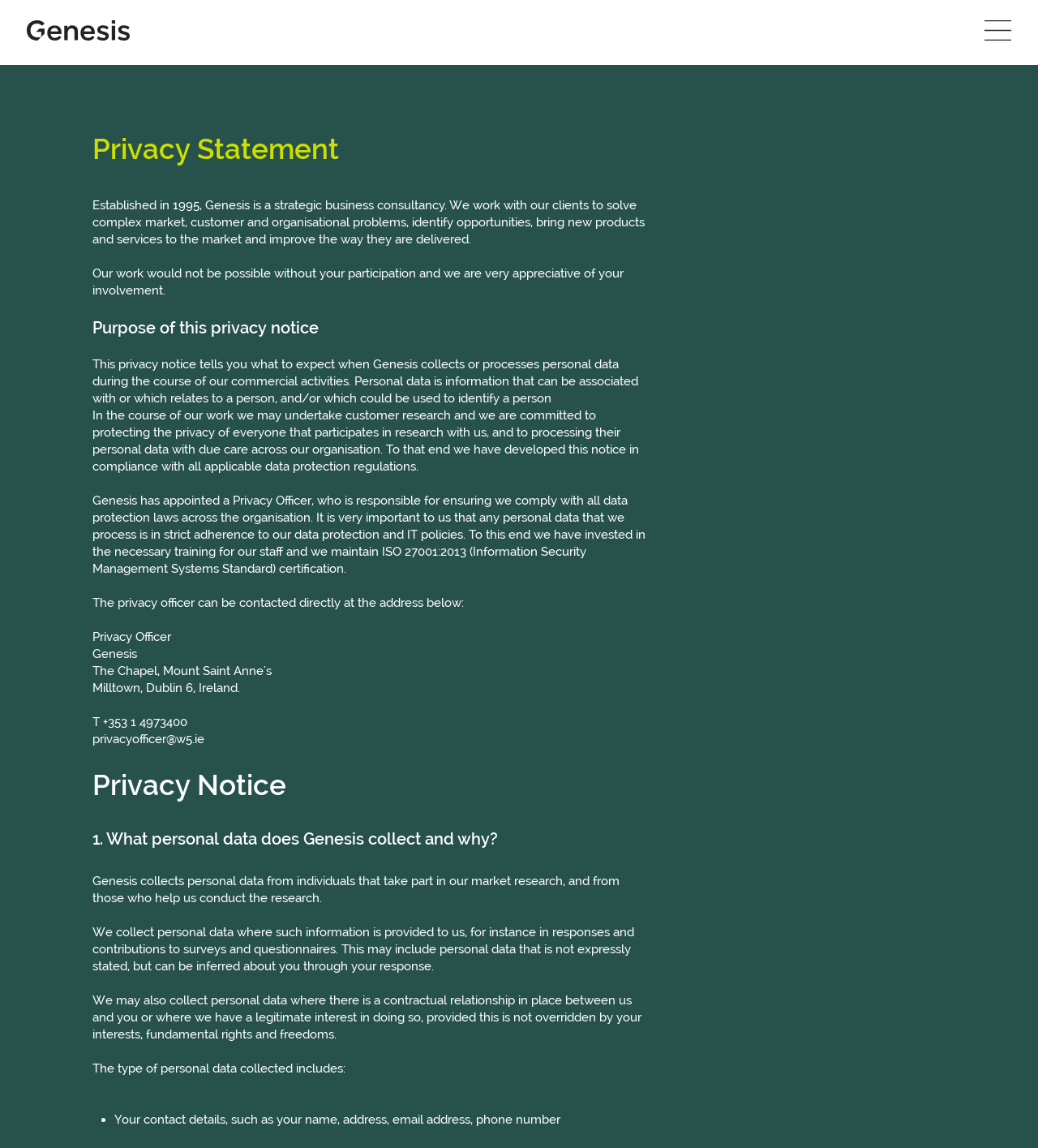Bounding box coordinates should be provided in the format (top-left x, top-left y, bottom-right x, bottom-right y) with all values between 0 and 1. Identify the bounding box for this UI element: privacyofficer@w5.ie

[0.089, 0.637, 0.197, 0.65]